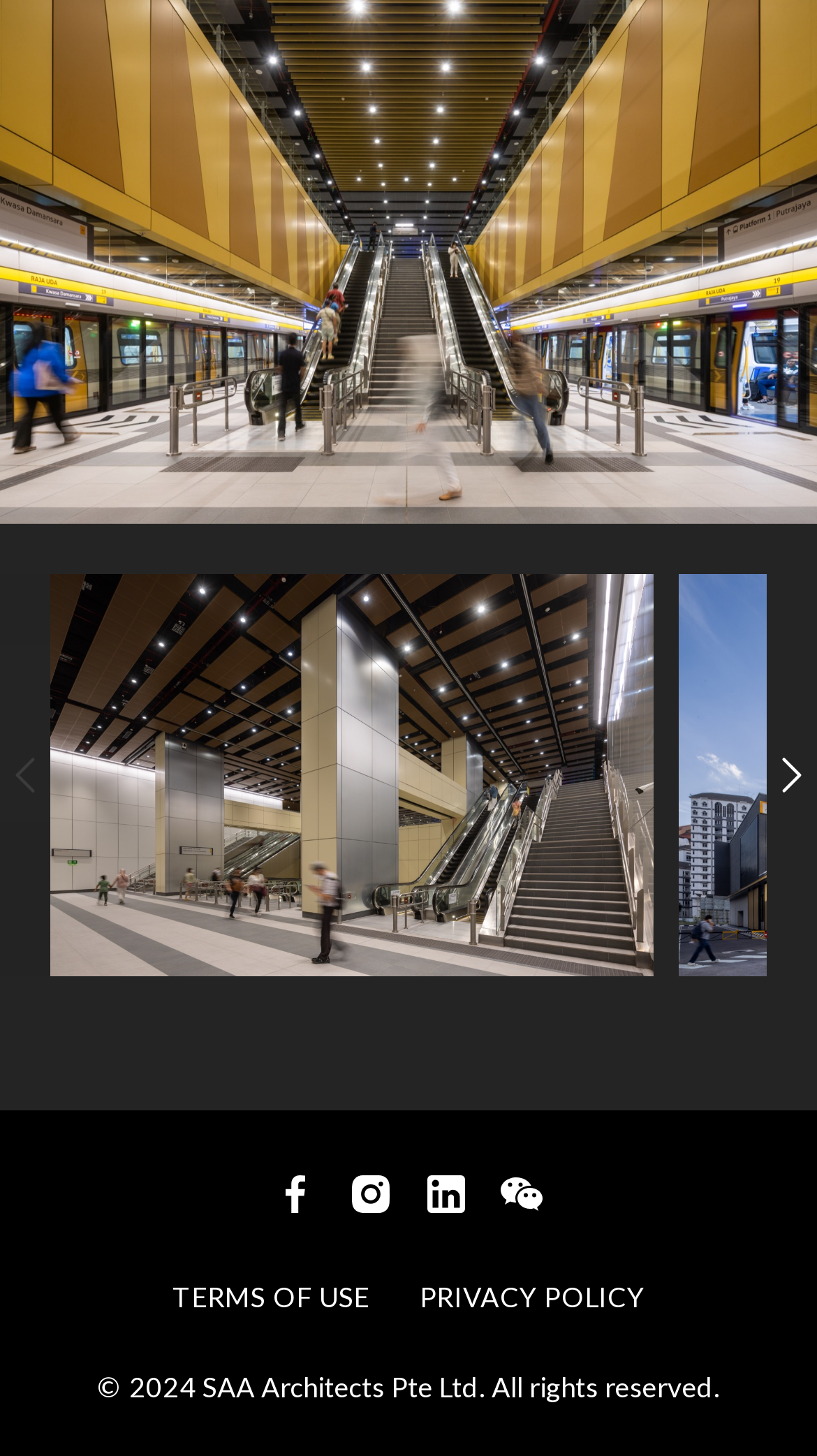Given the description: "Why MOJO Water", determine the bounding box coordinates of the UI element. The coordinates should be formatted as four float numbers between 0 and 1, [left, top, right, bottom].

None